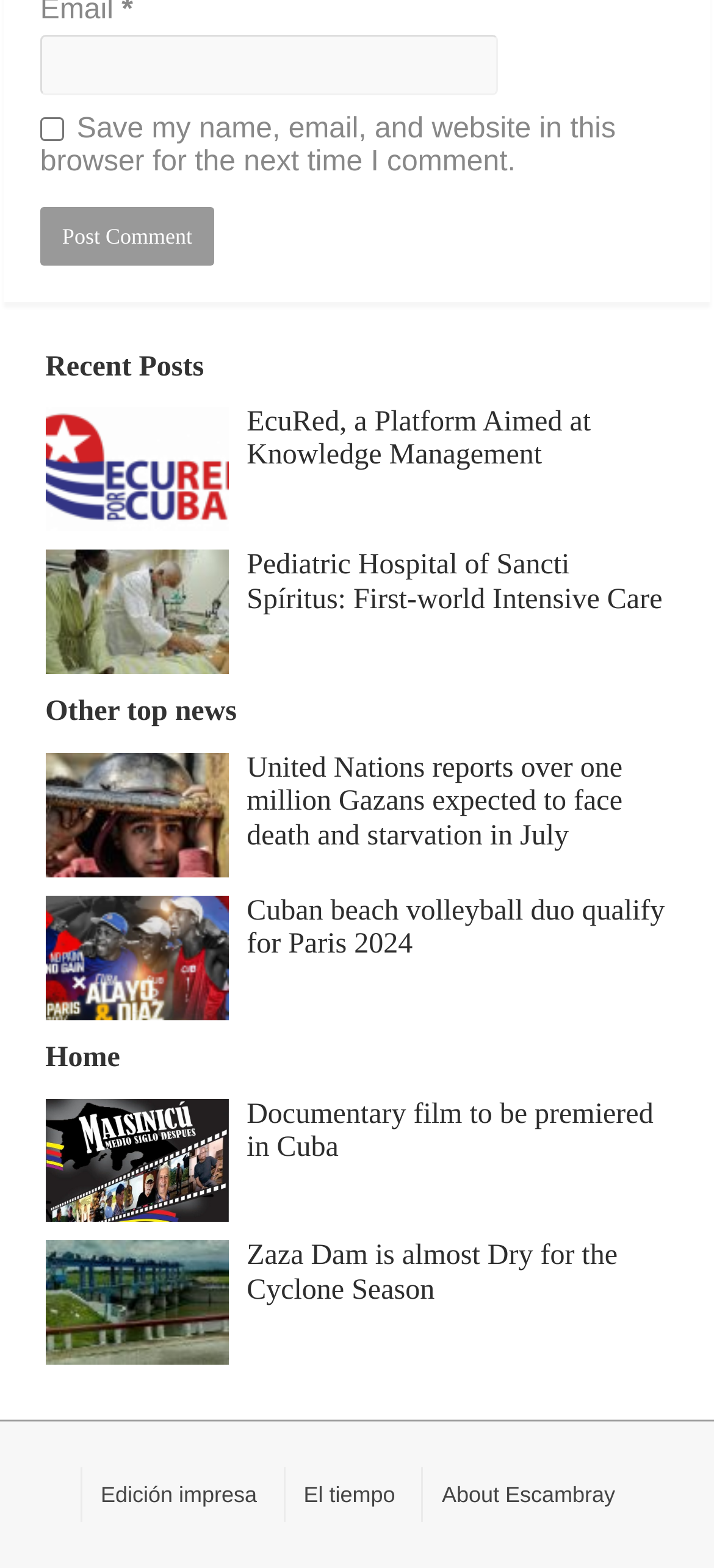Find the bounding box coordinates for the area that must be clicked to perform this action: "Read 'EcuRed, a Platform Aimed at Knowledge Management'".

[0.345, 0.259, 0.827, 0.301]